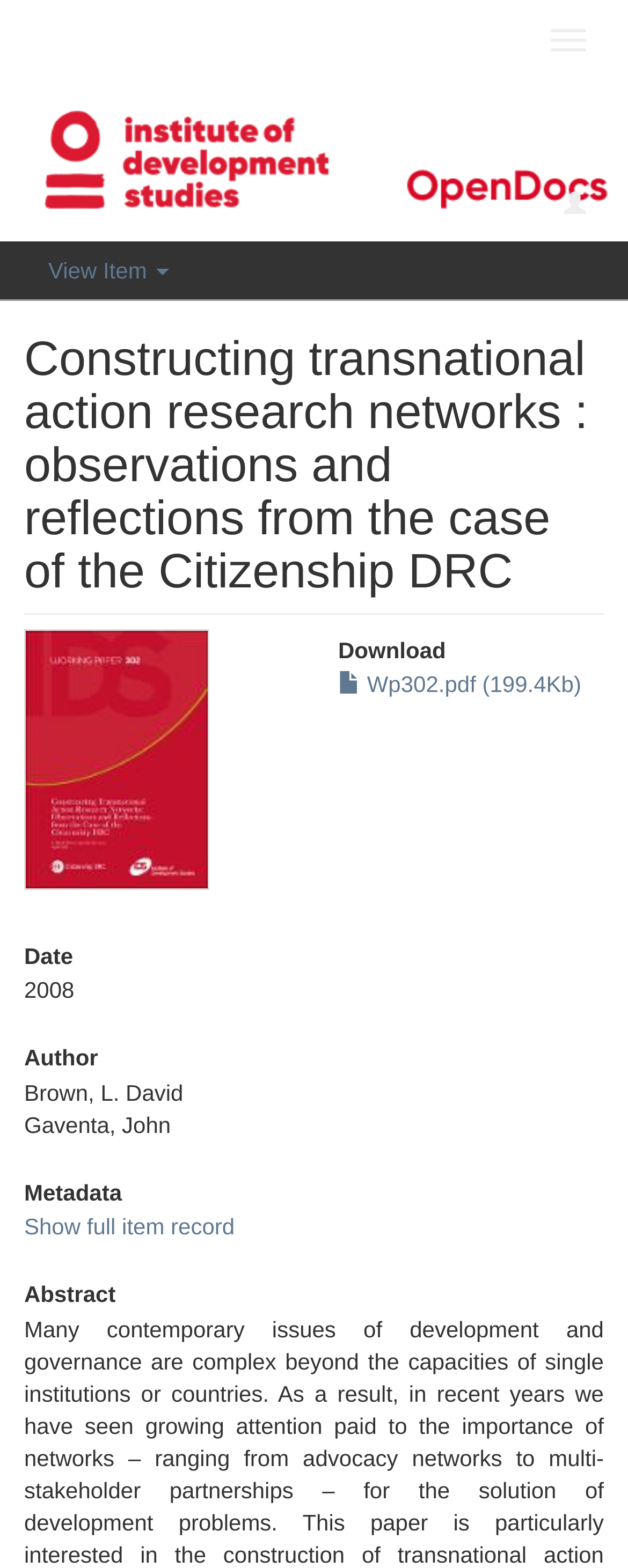Summarize the webpage in an elaborate manner.

The webpage appears to be a scholarly article or research paper page. At the top, there are three buttons: "Toggle navigation" on the top right, an empty button next to it, and "View Item" on the top left. Below these buttons, the title of the article "Constructing transnational action research networks : observations and reflections from the case of the Citizenship DRC" is displayed prominently.

To the right of the title, there is a thumbnail image. Below the title, there are several sections of information. The first section is labeled "Download" and contains a link to a PDF file named "Wp302.pdf" with a size of 199.4KB.

The next section is labeled "Date" and displays the year "2008". Following this is the "Author" section, which lists two authors: "Brown, L. David" and "Gaventa, John". The "Metadata" section is below this, with a link to "Show full item record". Finally, there is an "Abstract" section, although its content is not provided.